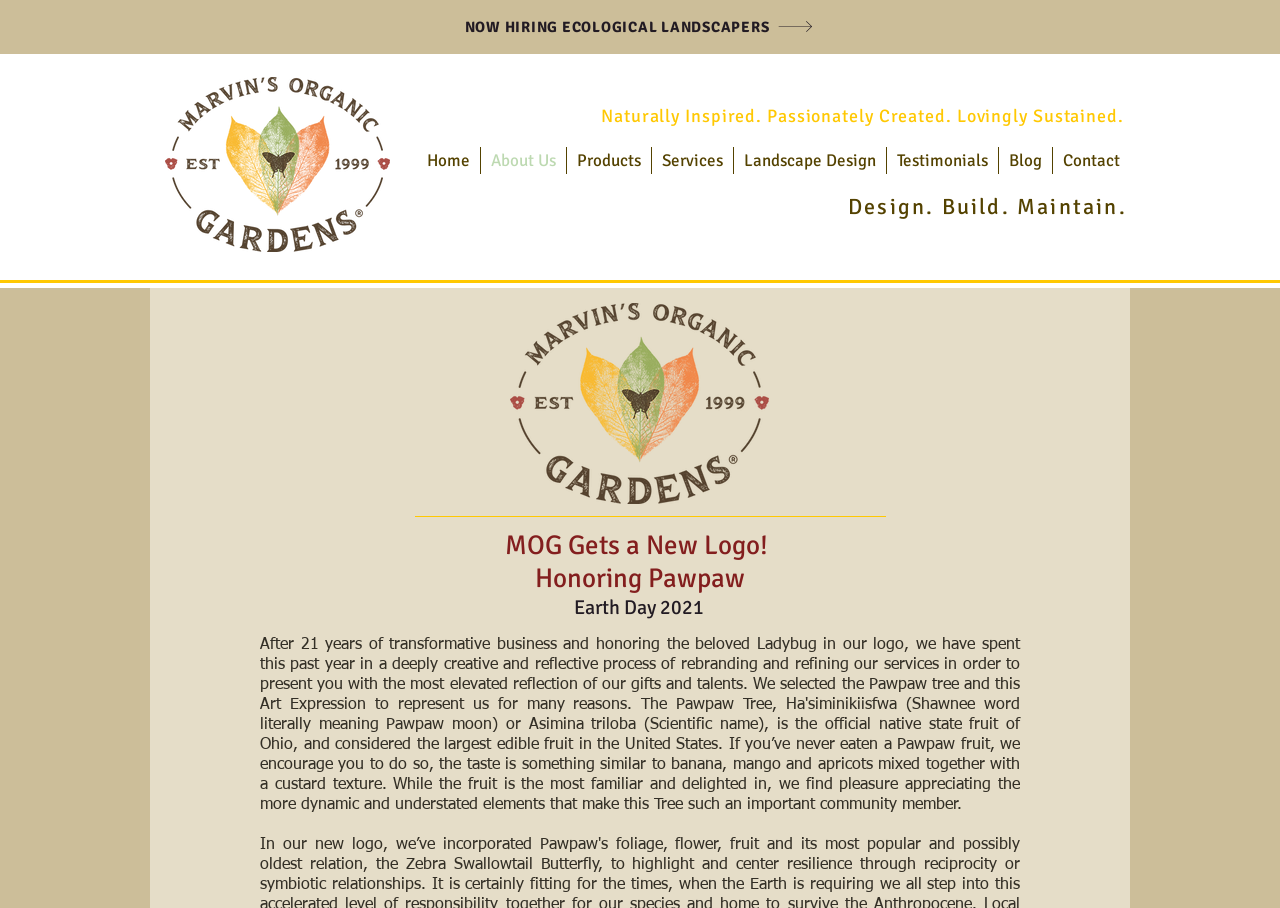Find the coordinates for the bounding box of the element with this description: "DUI & Motor Vehicle Crimes".

None